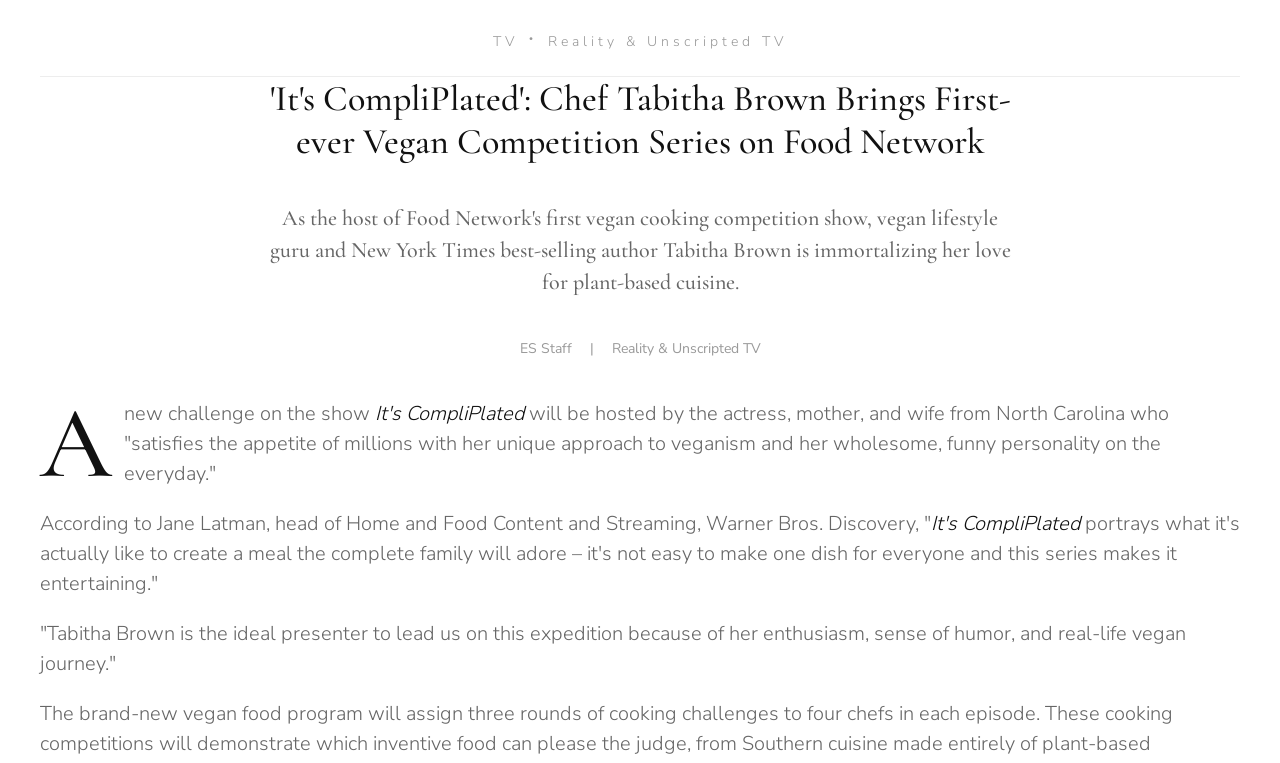Who is the host of 'It's CompliPlated'?
Please use the image to provide a one-word or short phrase answer.

Tabitha Brown